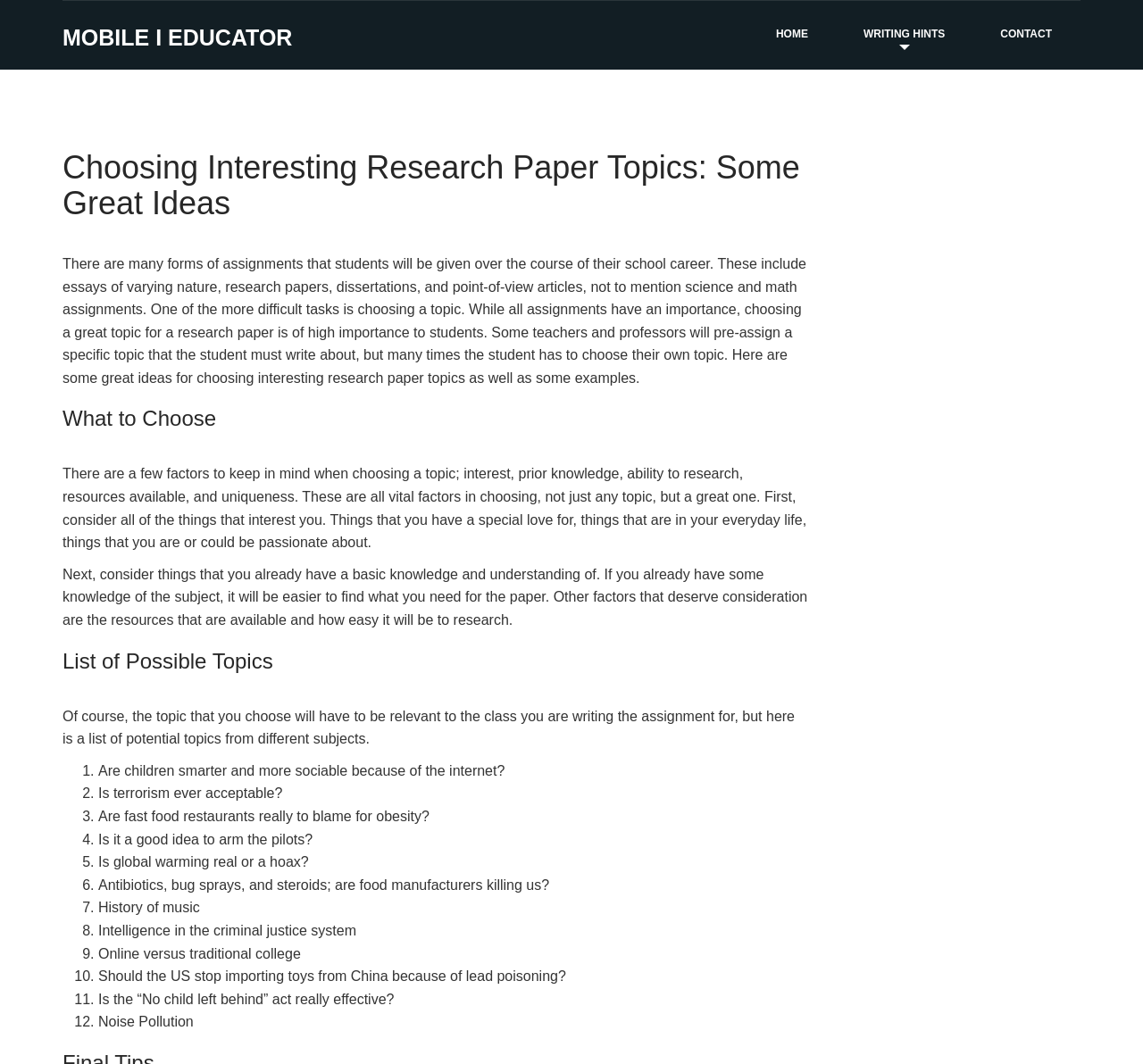Create a detailed narrative describing the layout and content of the webpage.

The webpage is about providing great ideas for research paper topics. At the top, there is a heading "MOBILE I EDUCATOR" followed by three links: "HOME", "WRITING HINTS", and "CONTACT", which are aligned horizontally and situated near the top of the page.

Below the links, there is a main heading "Choosing Interesting Research Paper Topics: Some Great Ideas" that spans across the top half of the page. Underneath this heading, there is a block of text that explains the importance of choosing a great topic for a research paper and provides some factors to consider when selecting a topic.

The webpage then divides into sections, each with its own heading. The first section is titled "What to Choose" and provides more details on the factors to consider when choosing a topic, such as interest, prior knowledge, and resources available.

The next section is titled "List of Possible Topics" and provides a list of 12 potential research paper topics from different subjects, including technology, politics, health, and education. Each topic is numbered and presented in a list format, with the topic title and a brief description.

Overall, the webpage is organized in a clear and structured manner, with headings and sections that guide the reader through the content. The text is presented in a readable format, with adequate spacing between sections and paragraphs.